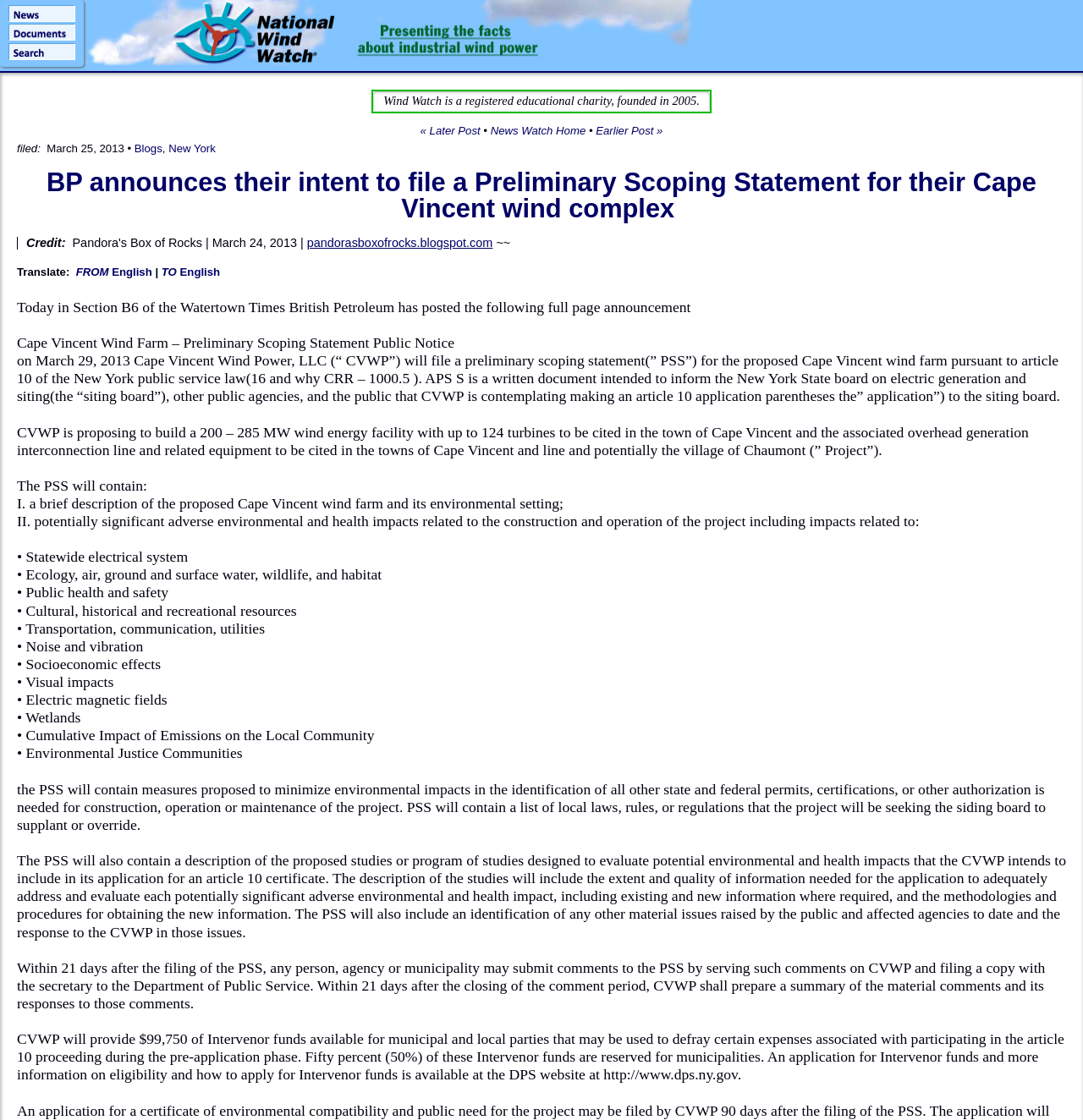Please answer the following question using a single word or phrase: 
What is the purpose of the Preliminary Scoping Statement?

to inform the New York State board